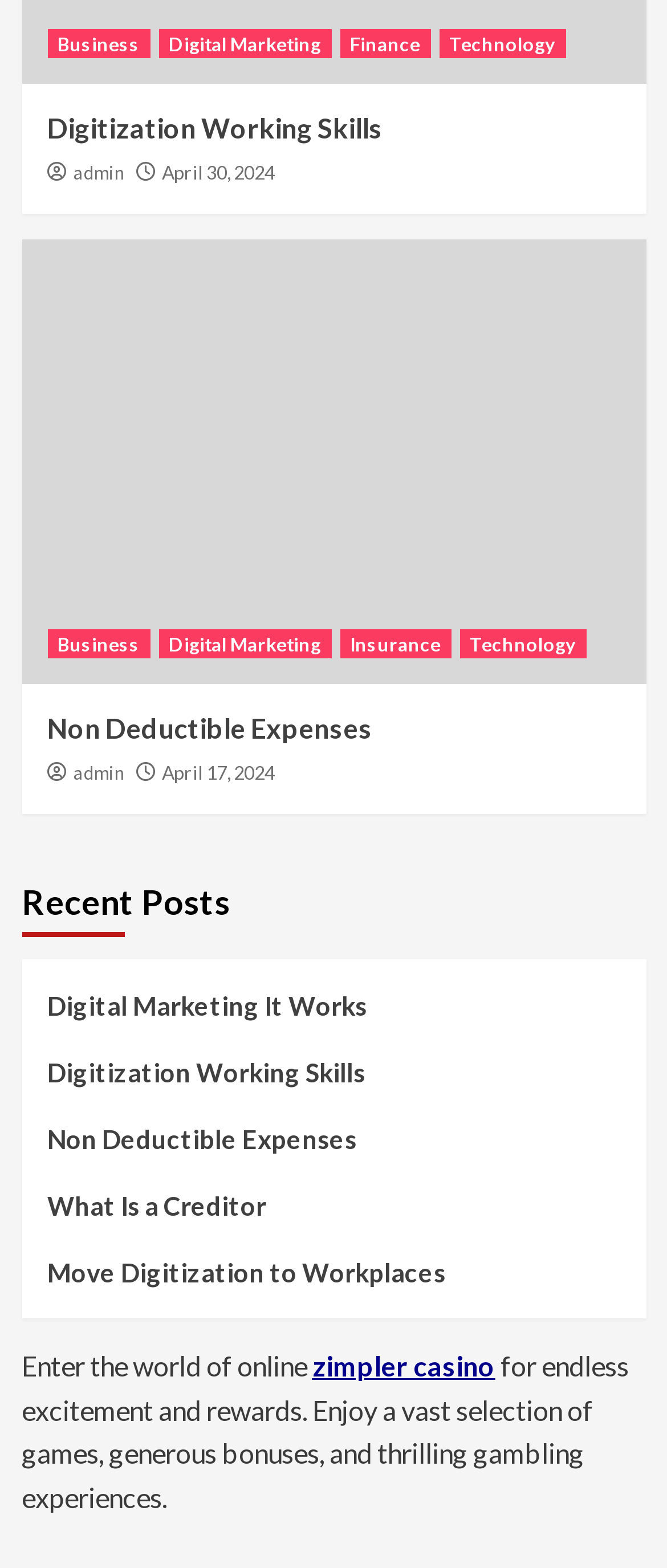Determine the bounding box coordinates of the target area to click to execute the following instruction: "Explore Digital Marketing It Works."

[0.071, 0.628, 0.929, 0.671]